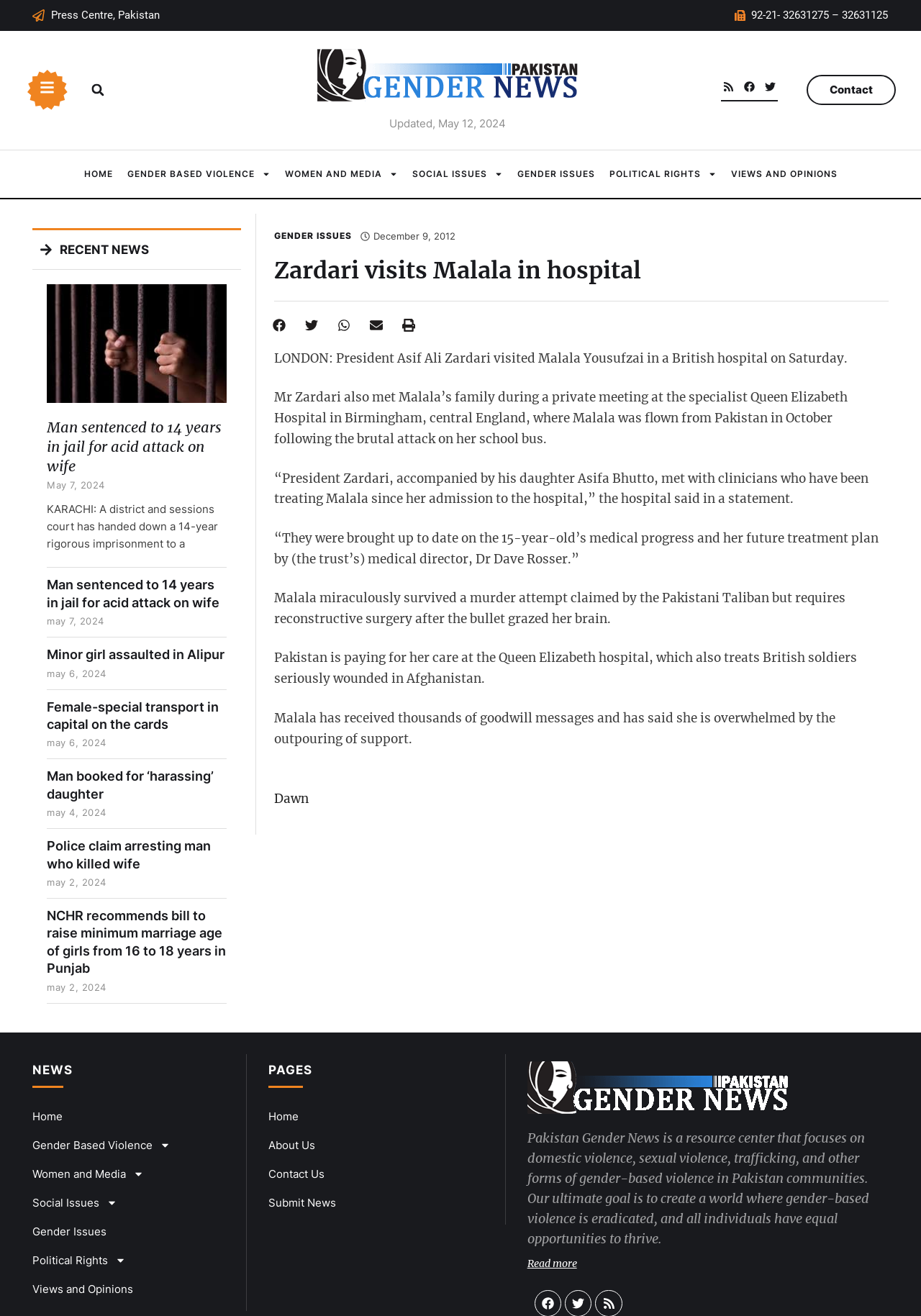Predict the bounding box coordinates of the area that should be clicked to accomplish the following instruction: "Visit the Press Centre, Pakistan page". The bounding box coordinates should consist of four float numbers between 0 and 1, i.e., [left, top, right, bottom].

[0.056, 0.007, 0.174, 0.016]